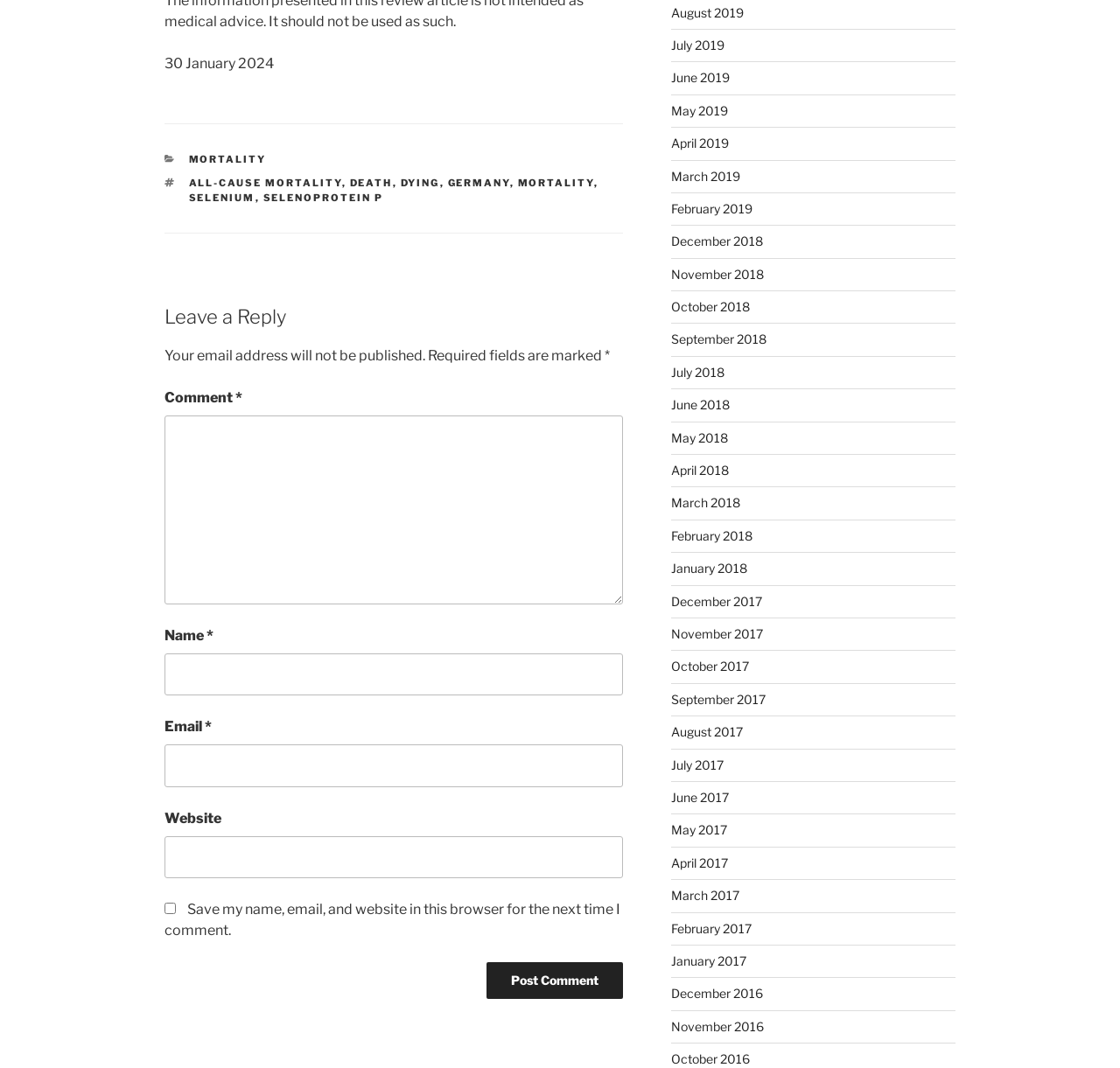Please specify the bounding box coordinates of the clickable region necessary for completing the following instruction: "Select a month from the archive links". The coordinates must consist of four float numbers between 0 and 1, i.e., [left, top, right, bottom].

[0.599, 0.005, 0.664, 0.018]